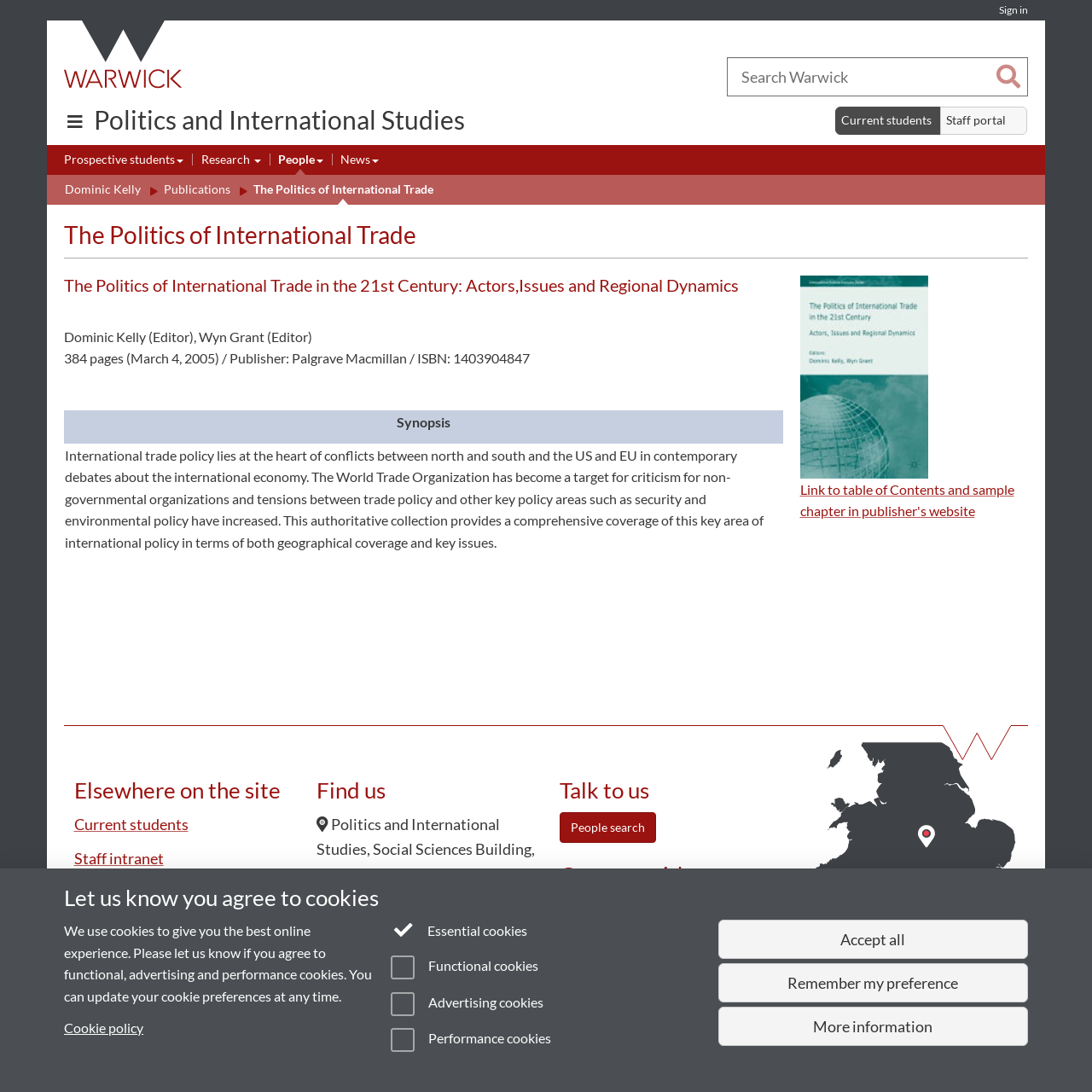What is the name of the university?
Please answer using one word or phrase, based on the screenshot.

University of Warwick